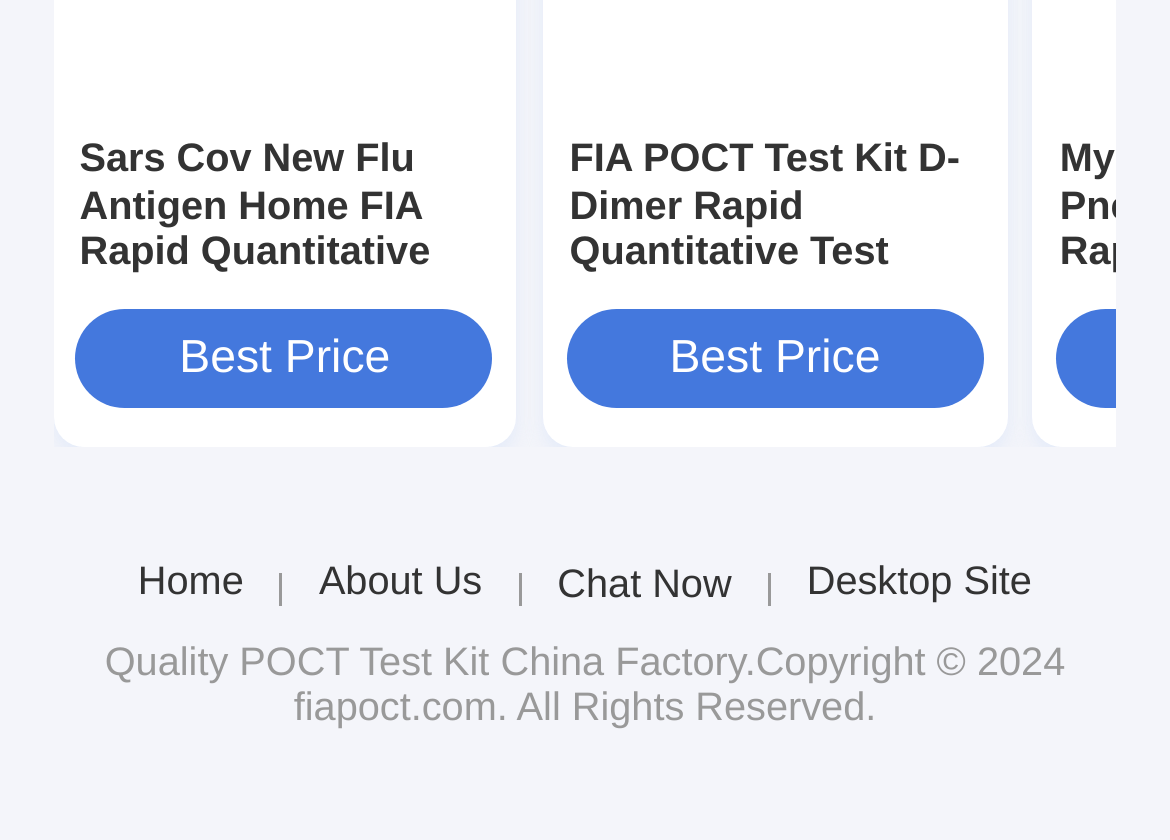Please identify the bounding box coordinates of the element I need to click to follow this instruction: "Explore FIA POCT Test Kit D-Dimer Rapid Quantitative Test".

[0.487, 0.161, 0.838, 0.382]